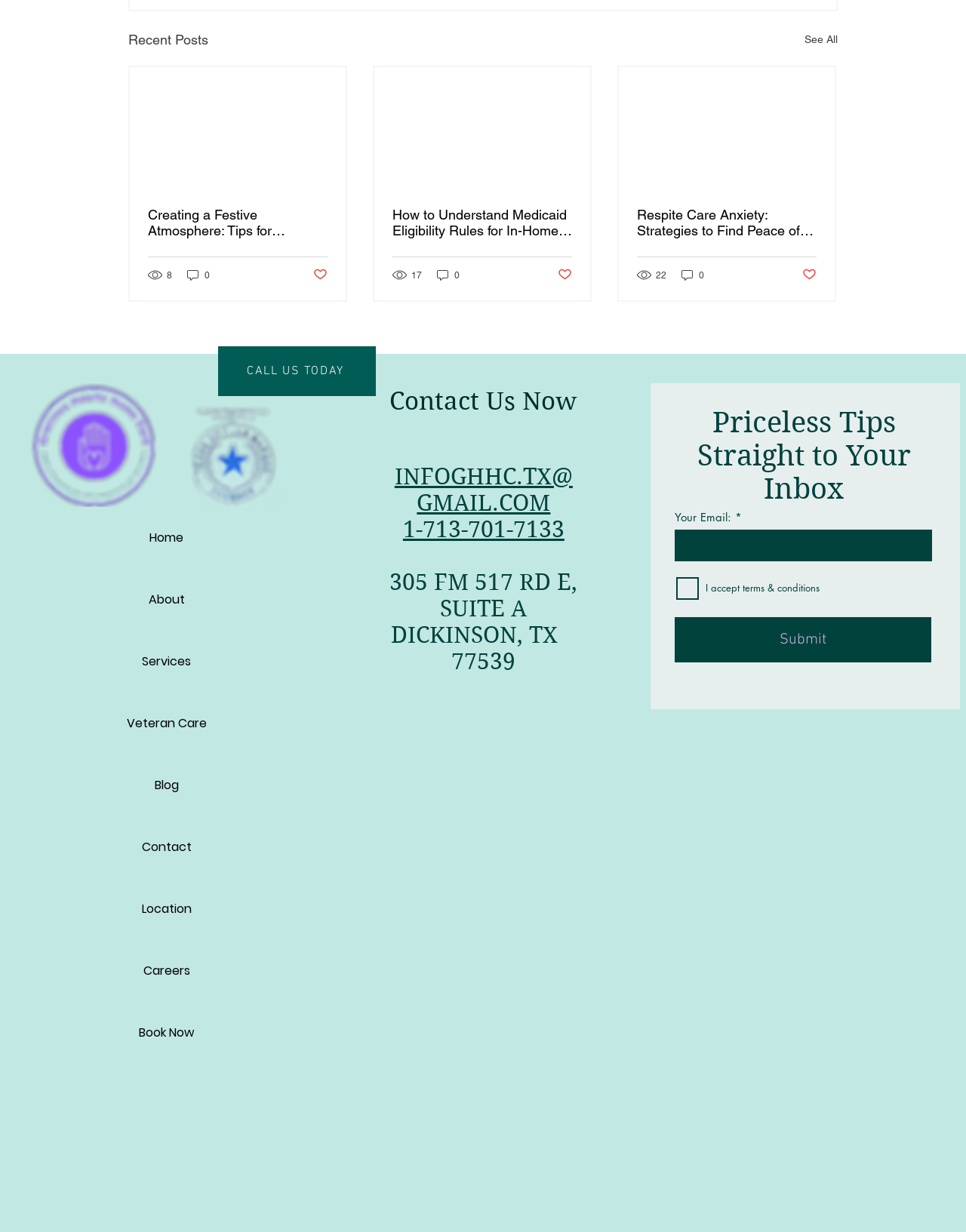Use a single word or phrase to answer the question: 
How many views does the second article have?

17 views